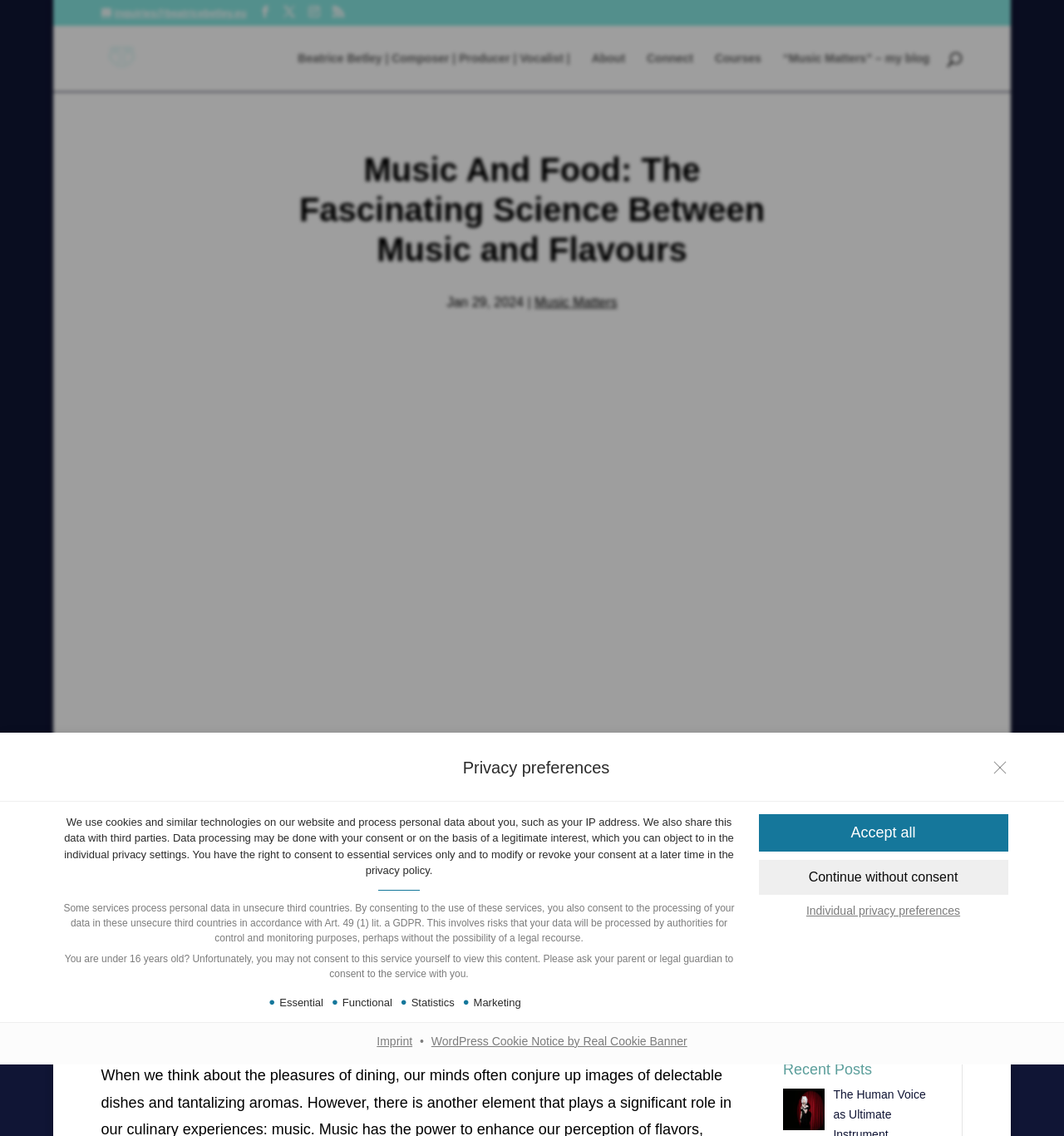Describe the entire webpage, focusing on both content and design.

The webpage is an article discussing the correlation between music and food, with a focus on how music enhances flavor perception and elevates the dining experience. 

At the top of the page, there is a dialog box for privacy preferences, which takes up most of the screen. This dialog box has a heading "Privacy preferences" and provides information about the website's use of cookies and personal data processing. The text explains the risks of data processing in unsecure third countries and the options for consent. 

Below the heading, there are several sections of text explaining the different types of data processing, including essential services, functional, statistics, and marketing. 

To the right of these sections, there are three buttons: "Accept all", "Continue without consent", and "Individual privacy preferences". 

At the bottom of the page, there are three links: "Skip to consent choices", "Imprint", and "WordPress Cookie Notice by Real Cookie Banner", with a bullet point separating the last two links.